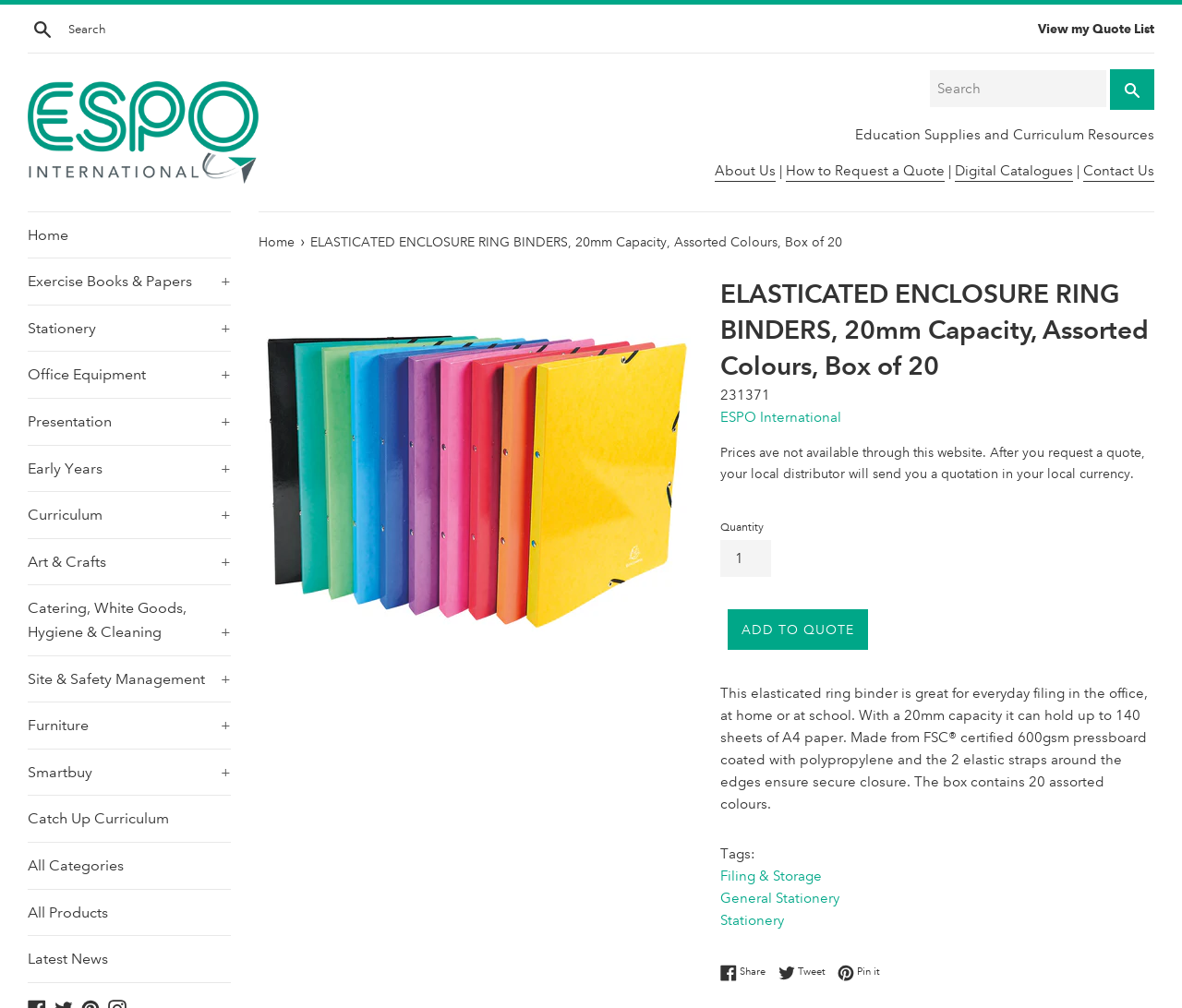Locate the bounding box coordinates of the clickable element to fulfill the following instruction: "Search for products". Provide the coordinates as four float numbers between 0 and 1 in the format [left, top, right, bottom].

[0.023, 0.011, 0.195, 0.046]